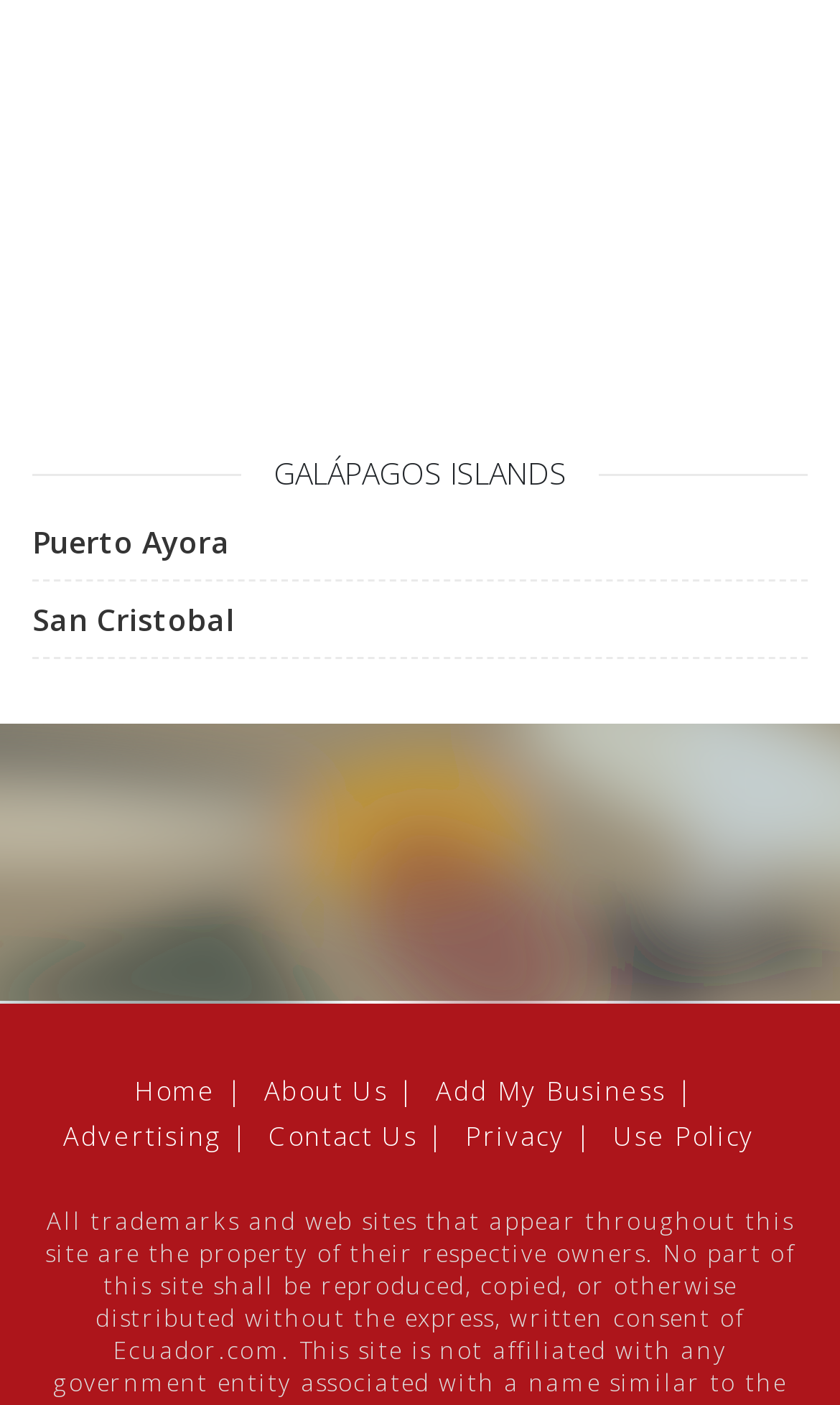Determine the bounding box coordinates for the clickable element required to fulfill the instruction: "View Ecuador travel pictures". Provide the coordinates as four float numbers between 0 and 1, i.e., [left, top, right, bottom].

[0.0, 0.515, 1.0, 0.714]